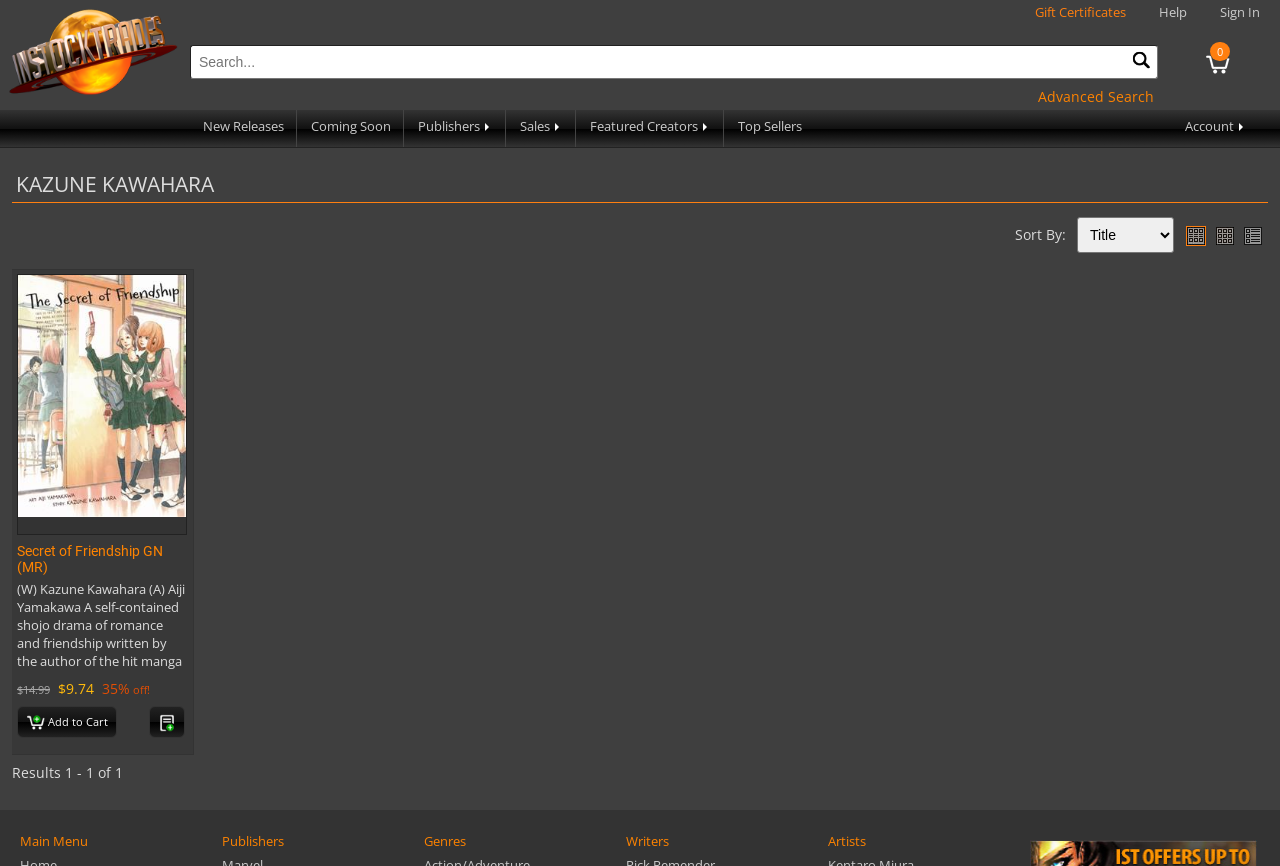Extract the bounding box of the UI element described as: "Secret of Friendship GN (MR)".

[0.013, 0.627, 0.127, 0.664]